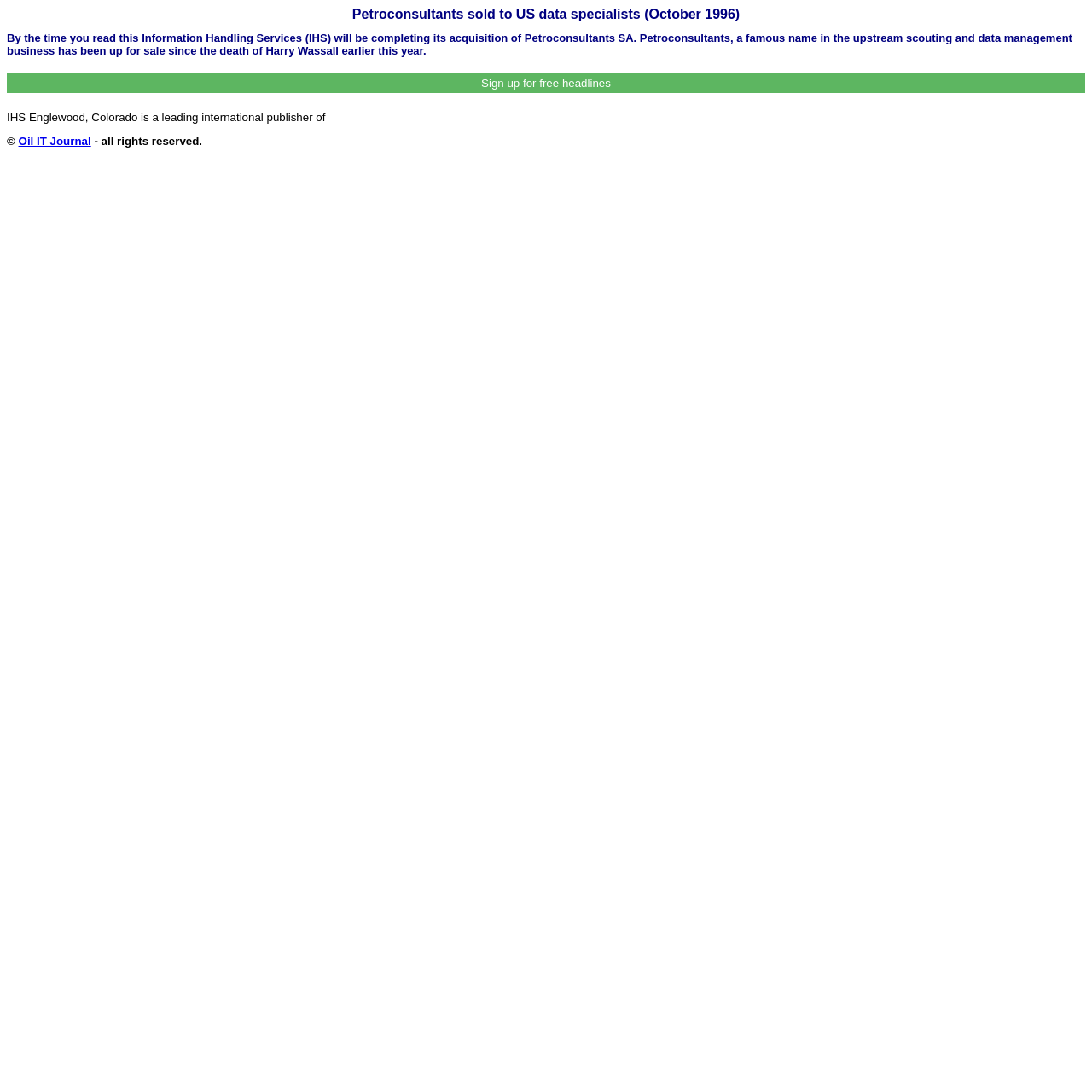Determine the primary headline of the webpage.

Petroconsultants sold to US data specialists (October 1996)